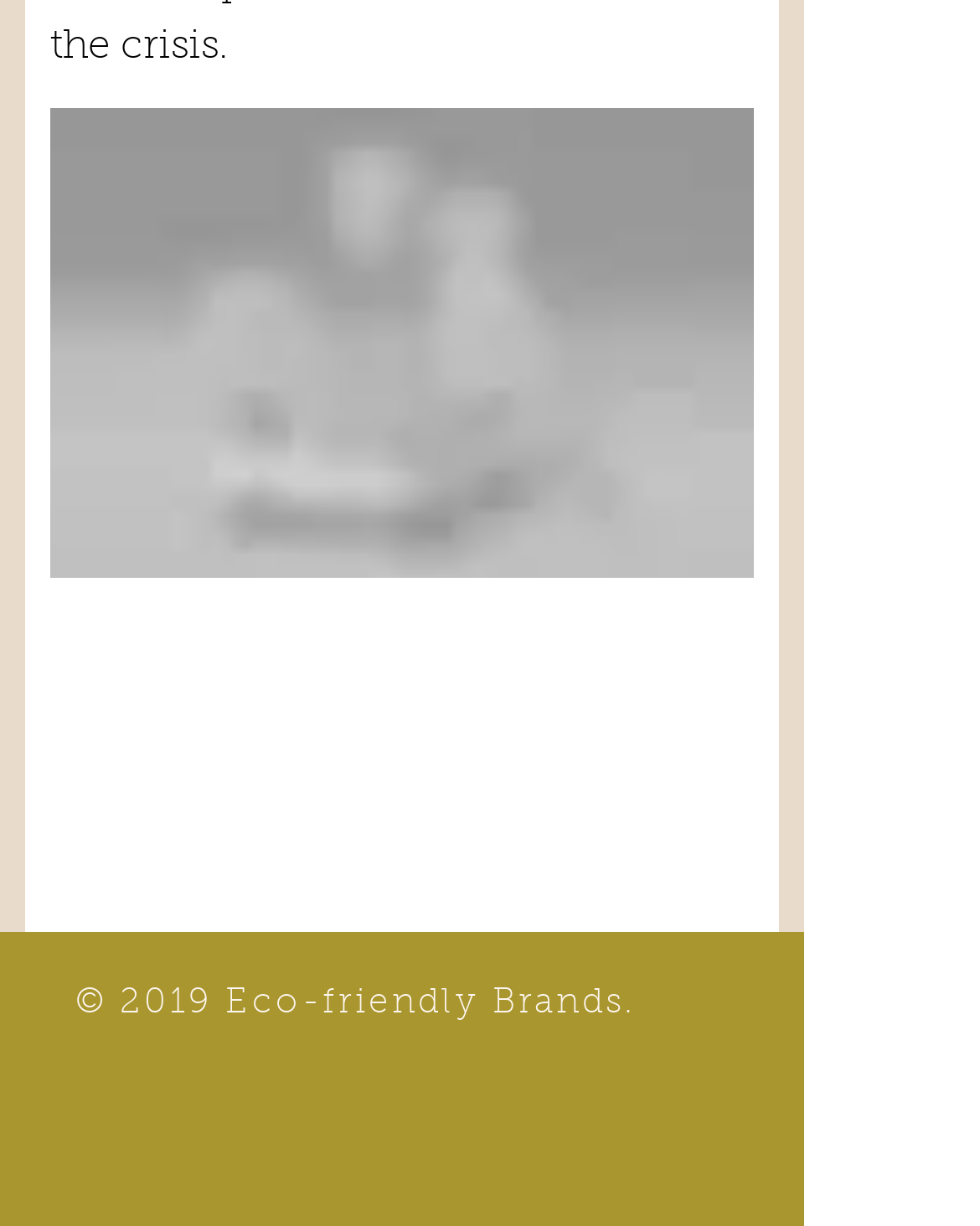Use a single word or phrase to respond to the question:
What is the middle fragrance?

Jasmine, Star anise